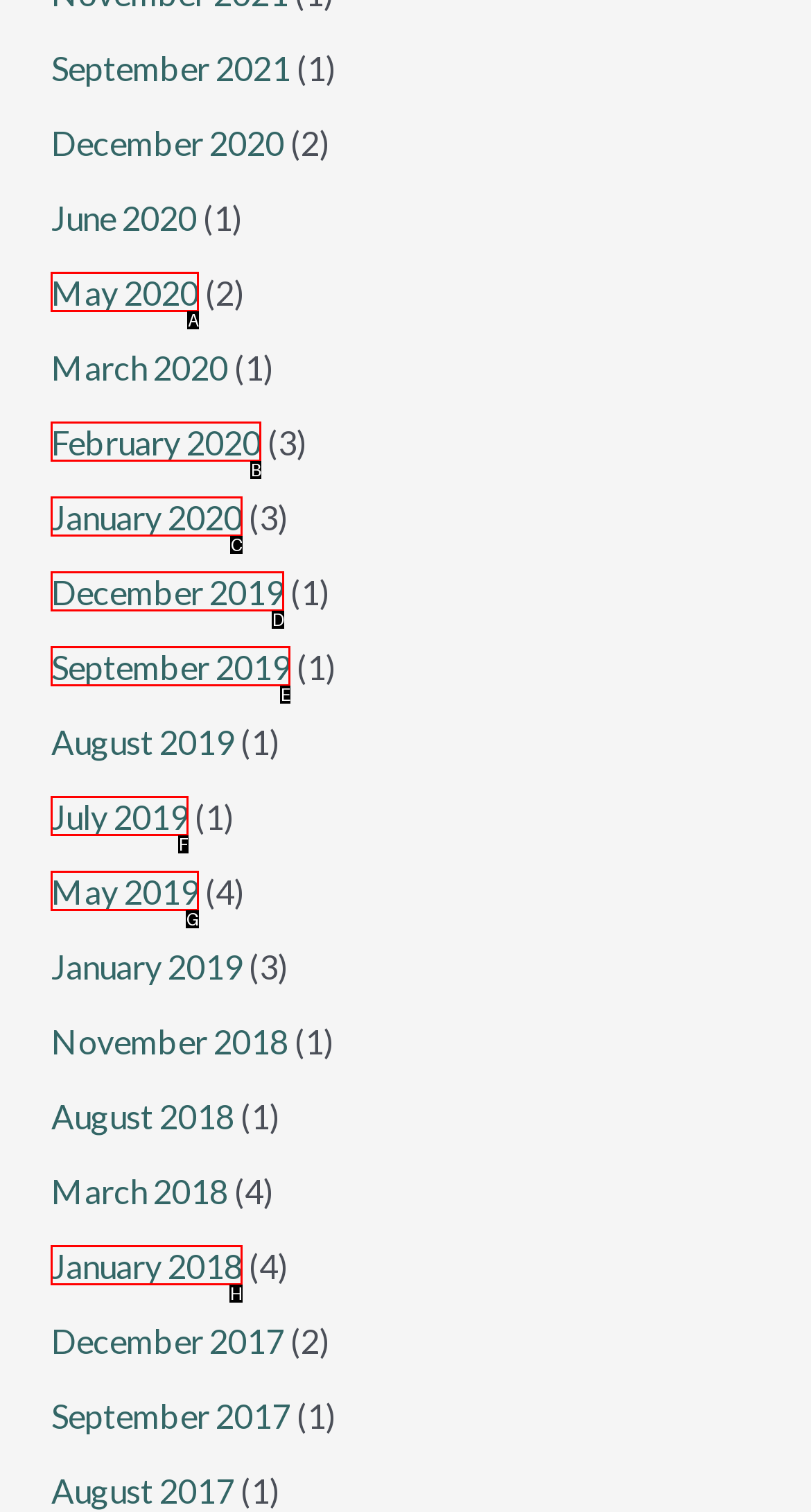Point out which HTML element you should click to fulfill the task: Browse May 2020.
Provide the option's letter from the given choices.

A